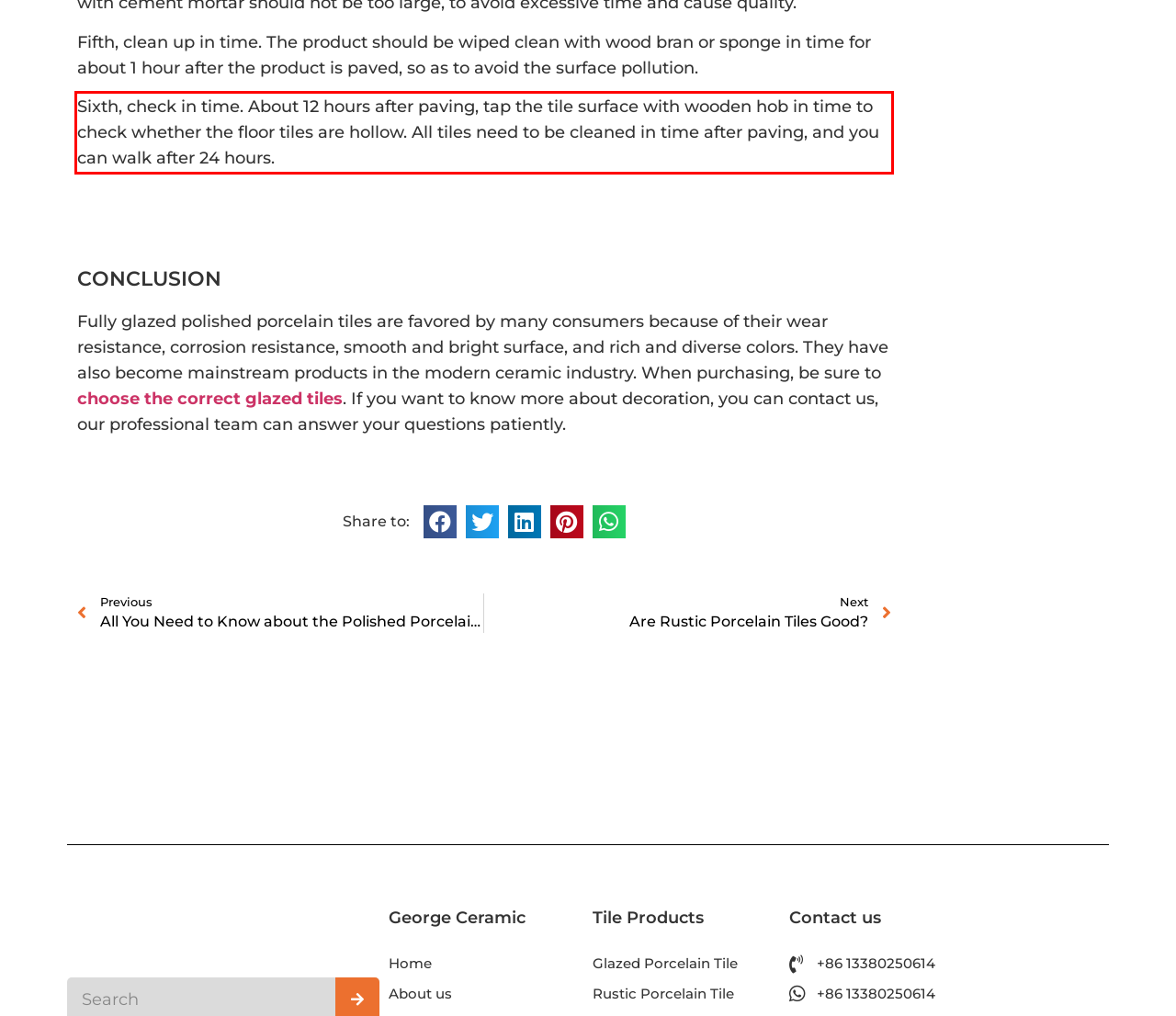In the given screenshot, locate the red bounding box and extract the text content from within it.

Sixth, check in time. About 12 hours after paving, tap the tile surface with wooden hob in time to check whether the floor tiles are hollow. All tiles need to be cleaned in time after paving, and you can walk after 24 hours.